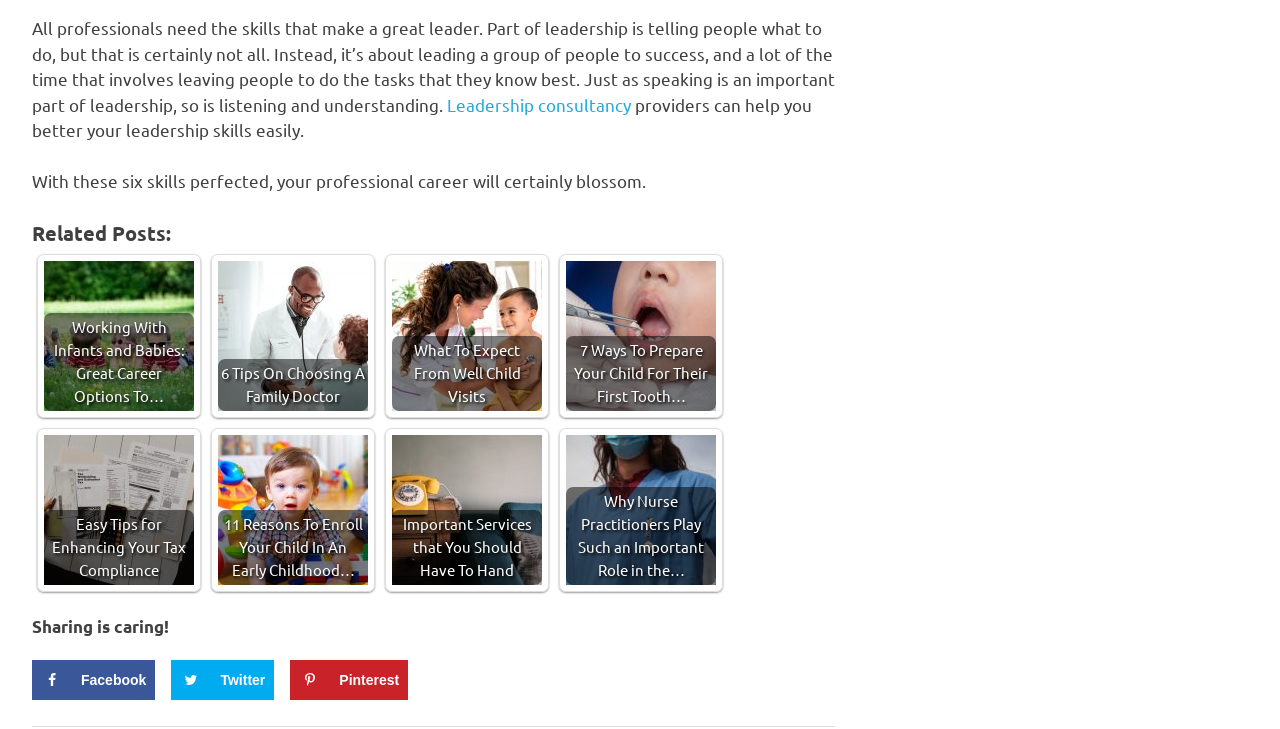What type of professionals can benefit from leadership consultancy?
Please provide a single word or phrase as your answer based on the image.

All professionals